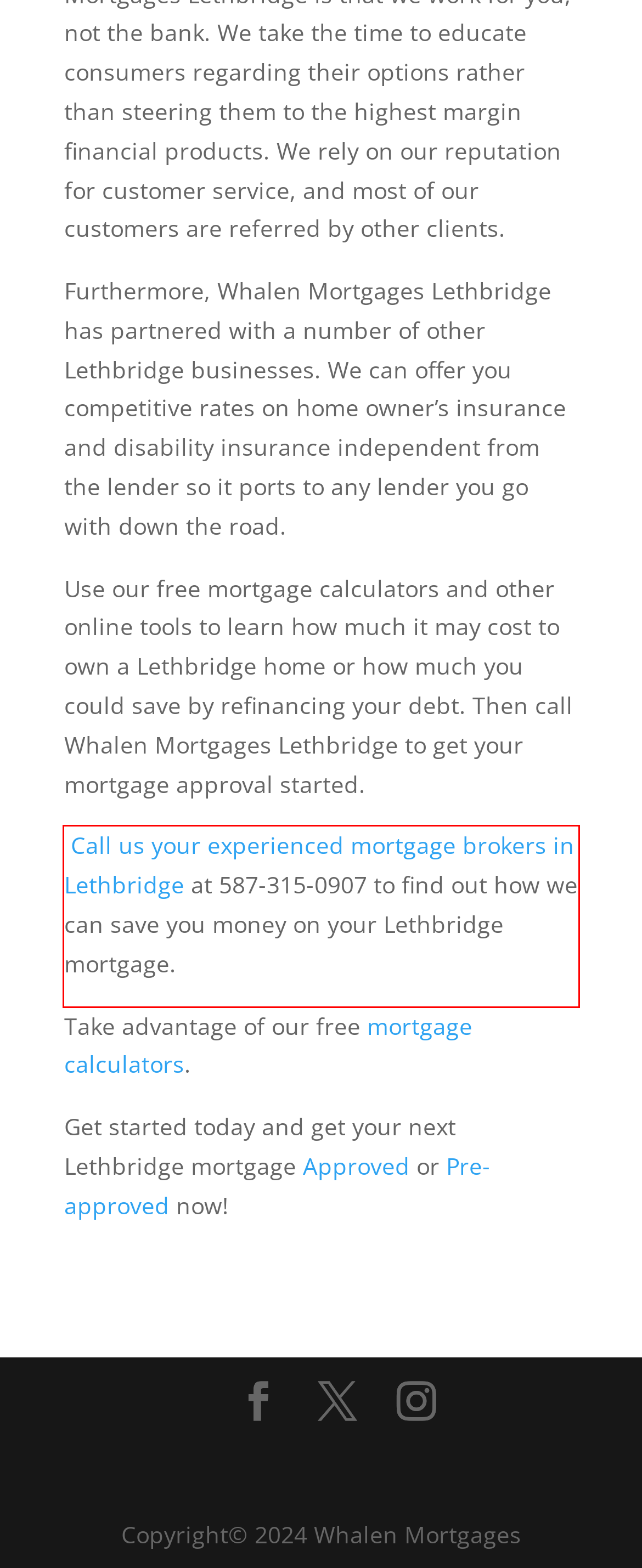Using the provided screenshot, read and generate the text content within the red-bordered area.

Call us your experienced mortgage brokers in Lethbridge at 587-315-0907 to find out how we can save you money on your Lethbridge mortgage.